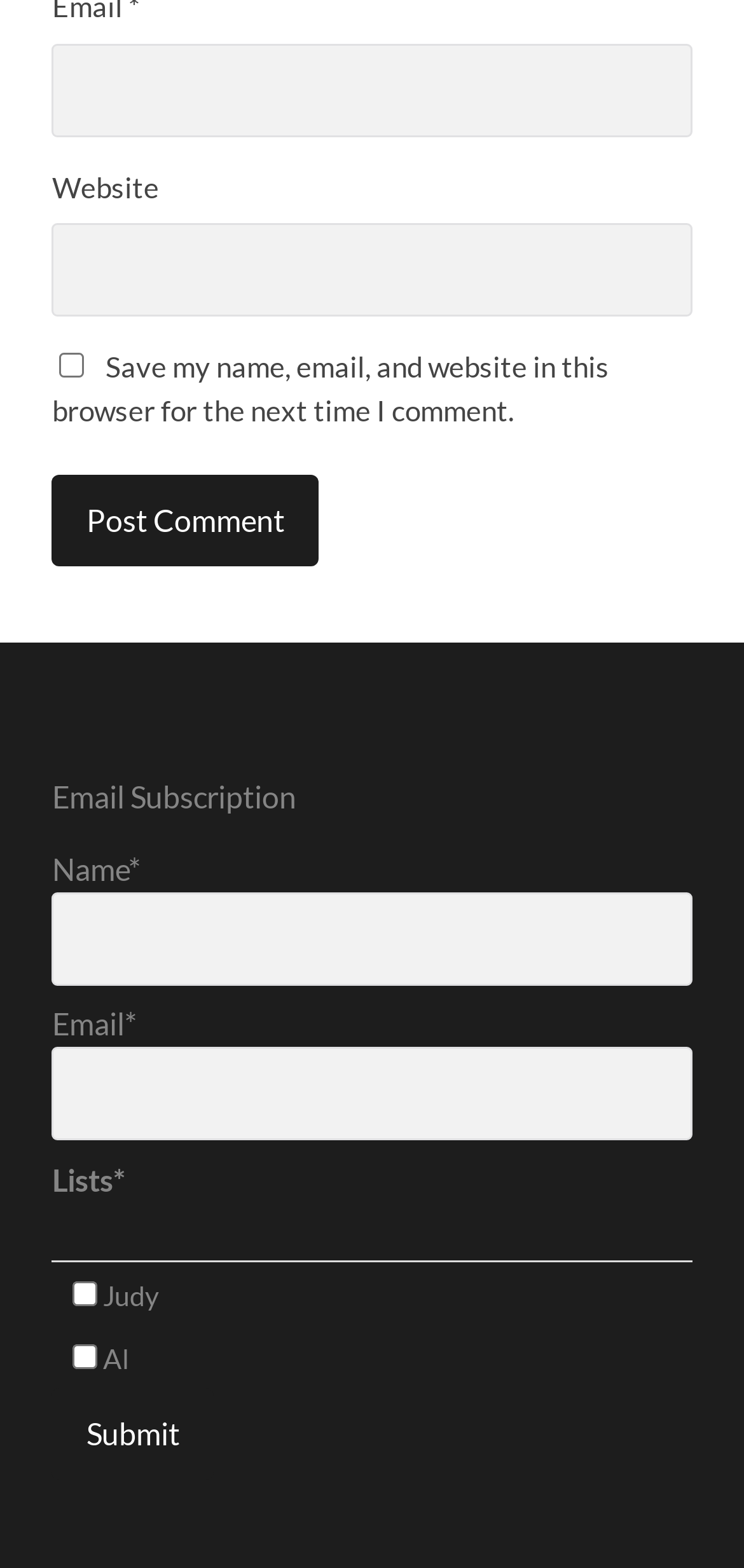Highlight the bounding box of the UI element that corresponds to this description: "parent_node: Al name="esfpx_lists[]" value="3c59cd8b42fd"".

[0.097, 0.857, 0.131, 0.873]